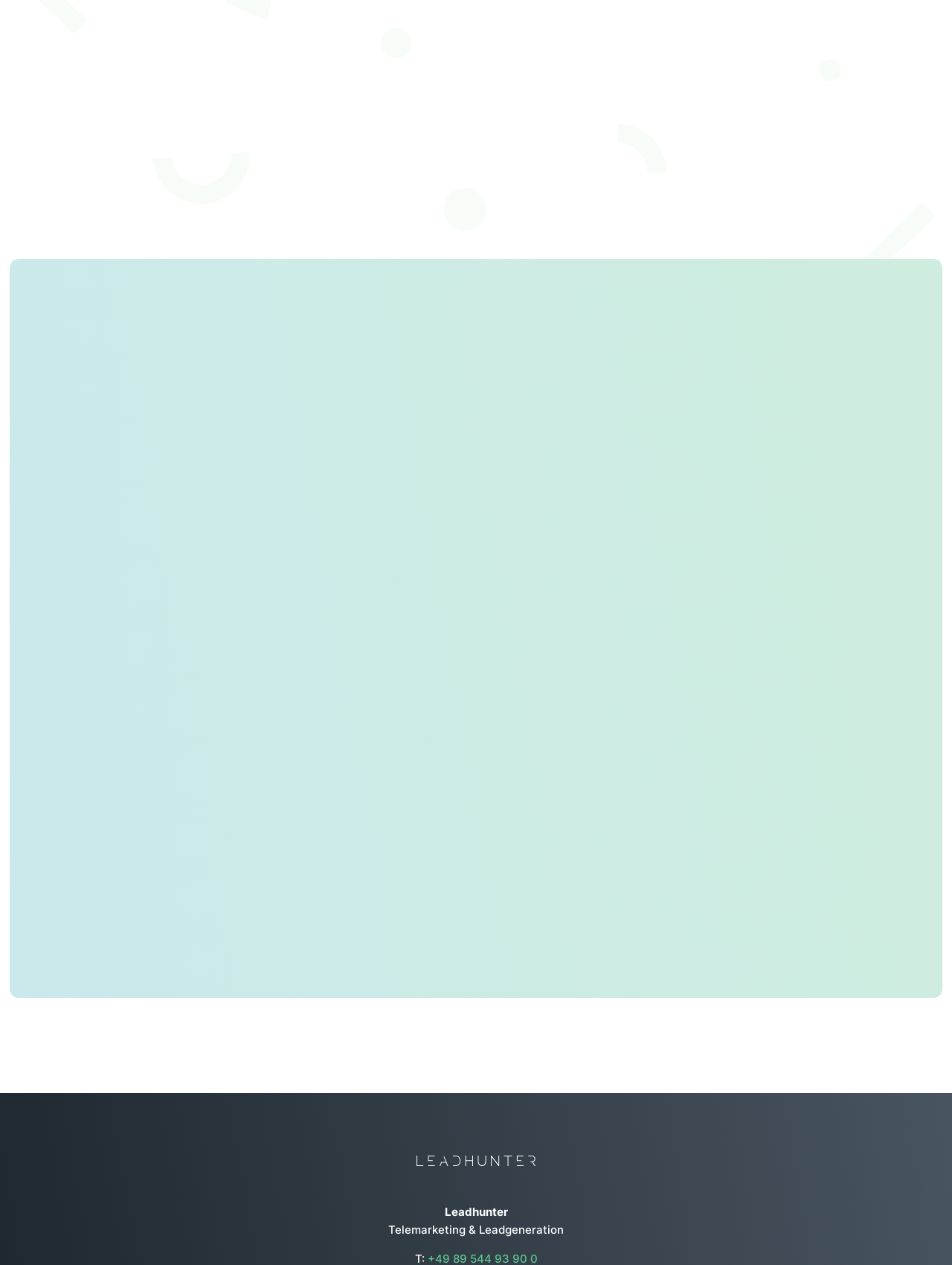Identify the bounding box coordinates of the clickable region required to complete the instruction: "Call the phone number". The coordinates should be given as four float numbers within the range of 0 and 1, i.e., [left, top, right, bottom].

[0.58, 0.479, 0.736, 0.494]